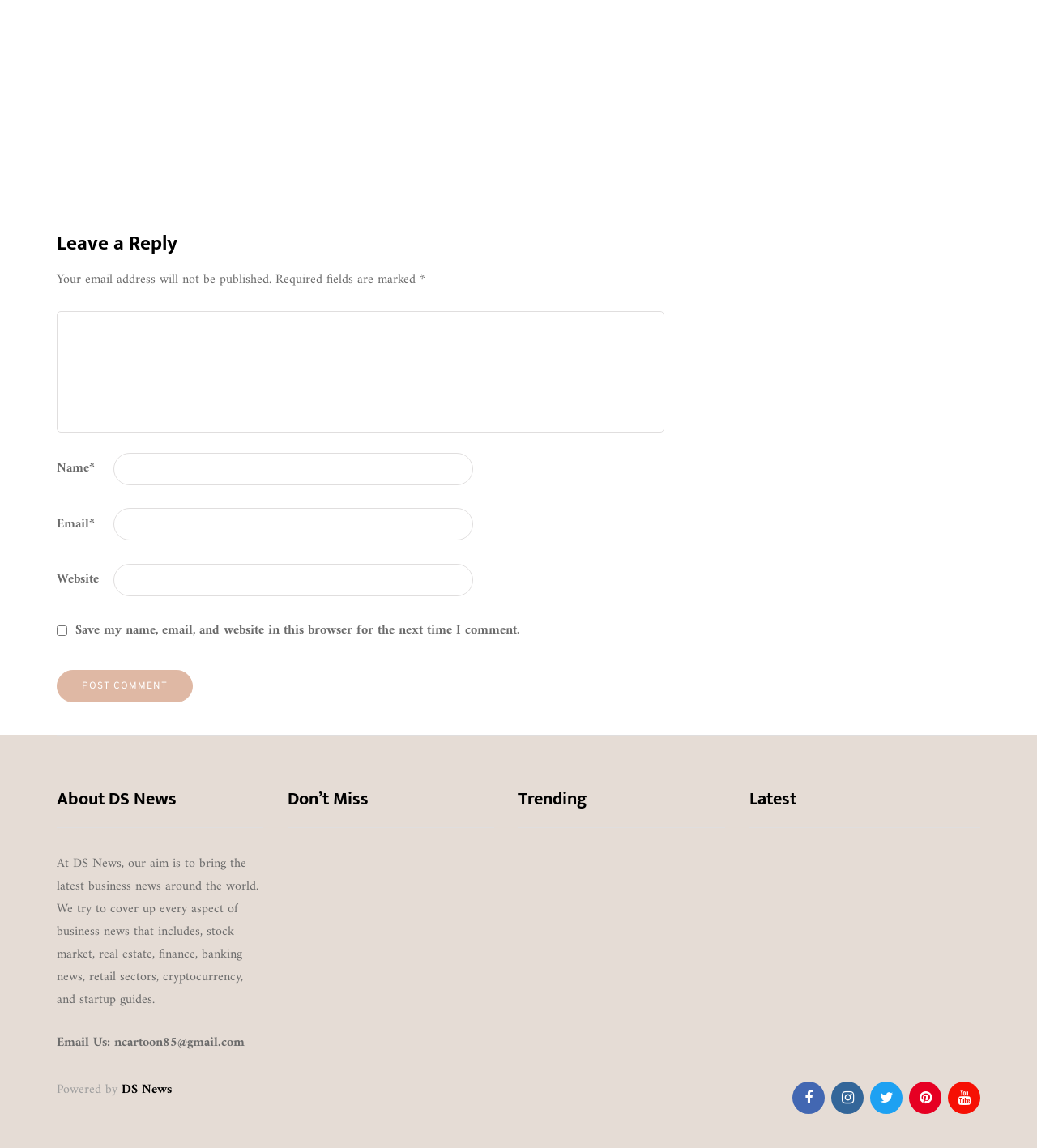How can I contact DS News?
Answer briefly with a single word or phrase based on the image.

Email: ncartoon85@gmail.com